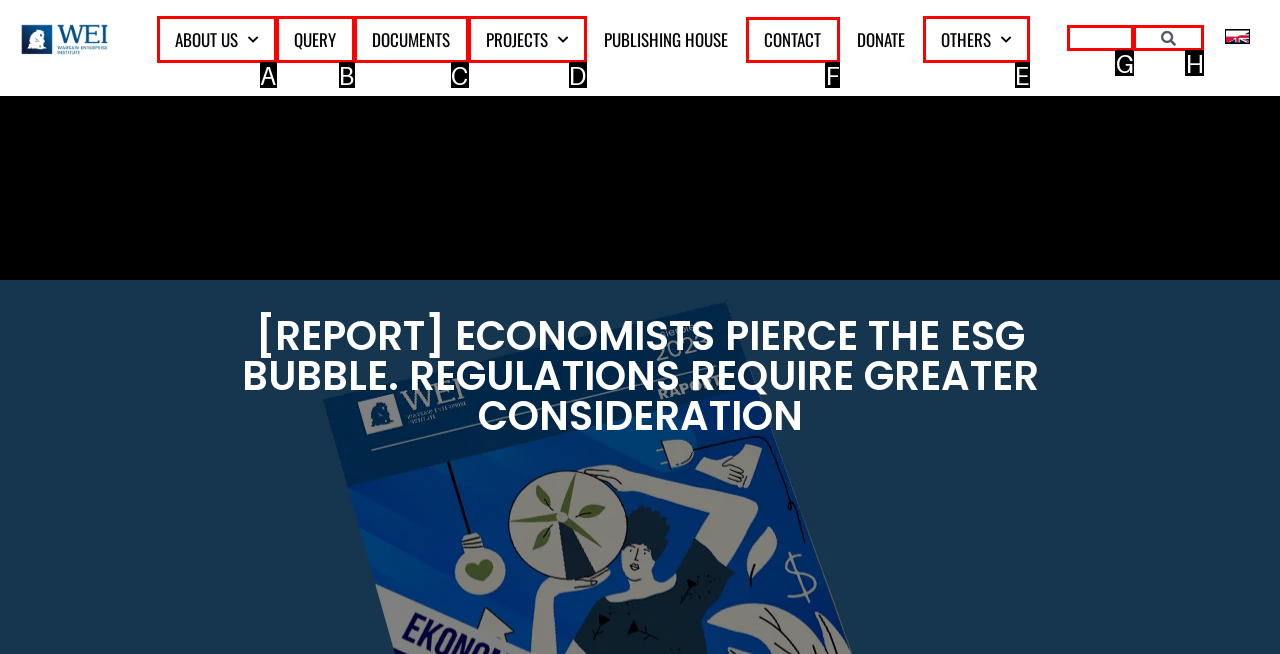Identify the HTML element you need to click to achieve the task: contact us. Respond with the corresponding letter of the option.

F